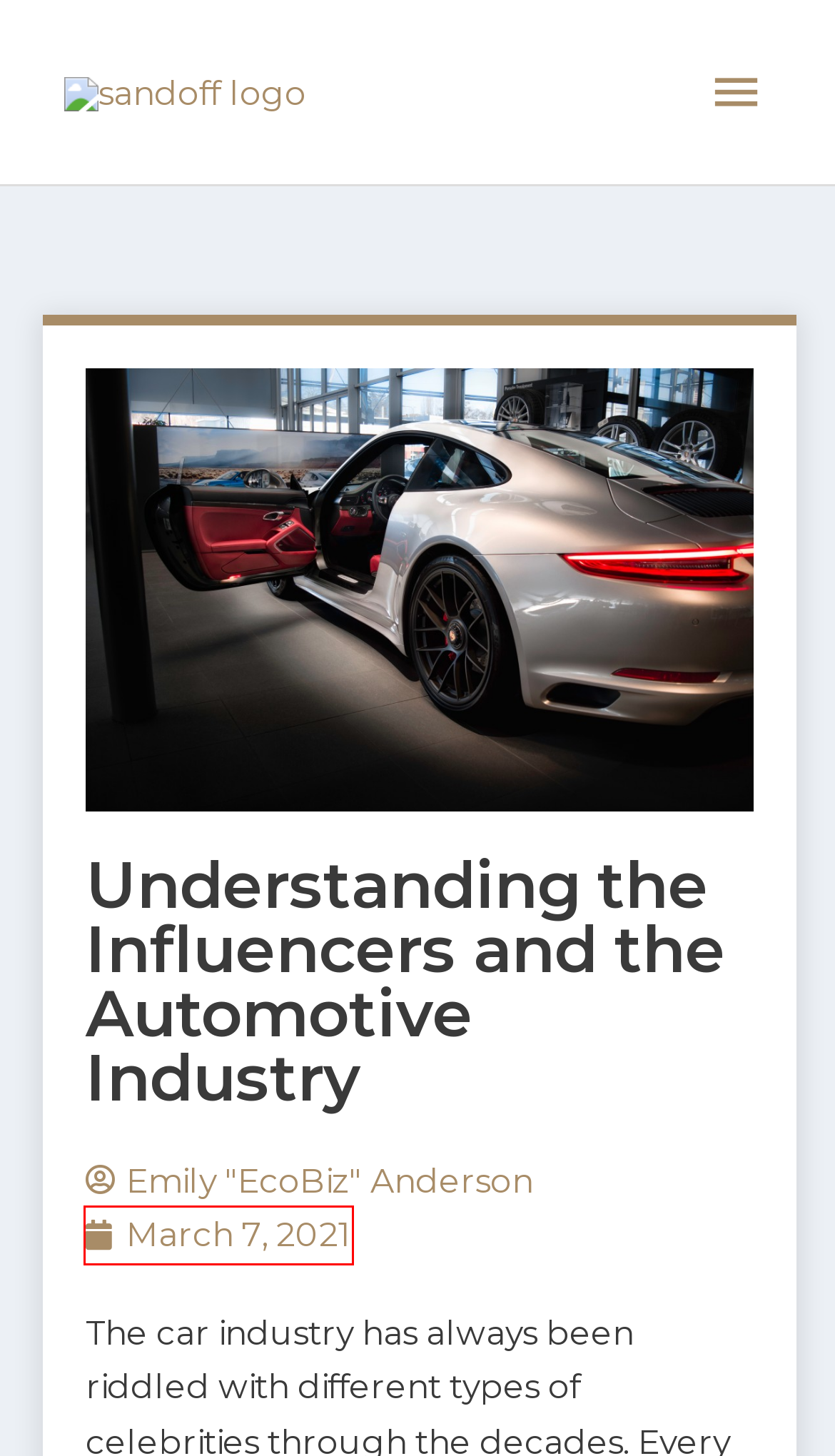Examine the screenshot of a webpage with a red bounding box around an element. Then, select the webpage description that best represents the new page after clicking the highlighted element. Here are the descriptions:
A. March 7, 2021 - Sandoff
B. The Truth behind the Loretto Chapel Staircase | Sandoff
C. FinTech Archives - Sandoff
D. What's the Average Cost of a Heated Driveway Installation in Utah? | Sandoff
E. What Hidden Symbols Can be Found in Statues and Sculptures? | Sandoff
F. Best Practices You Should Implement in Your Recruitment Process - Sandoff
G. Sandoff: Your go-to source for business and finance insights.
H. Office Organization Ideas for the Budget Conscious Employer | Sandoff

A